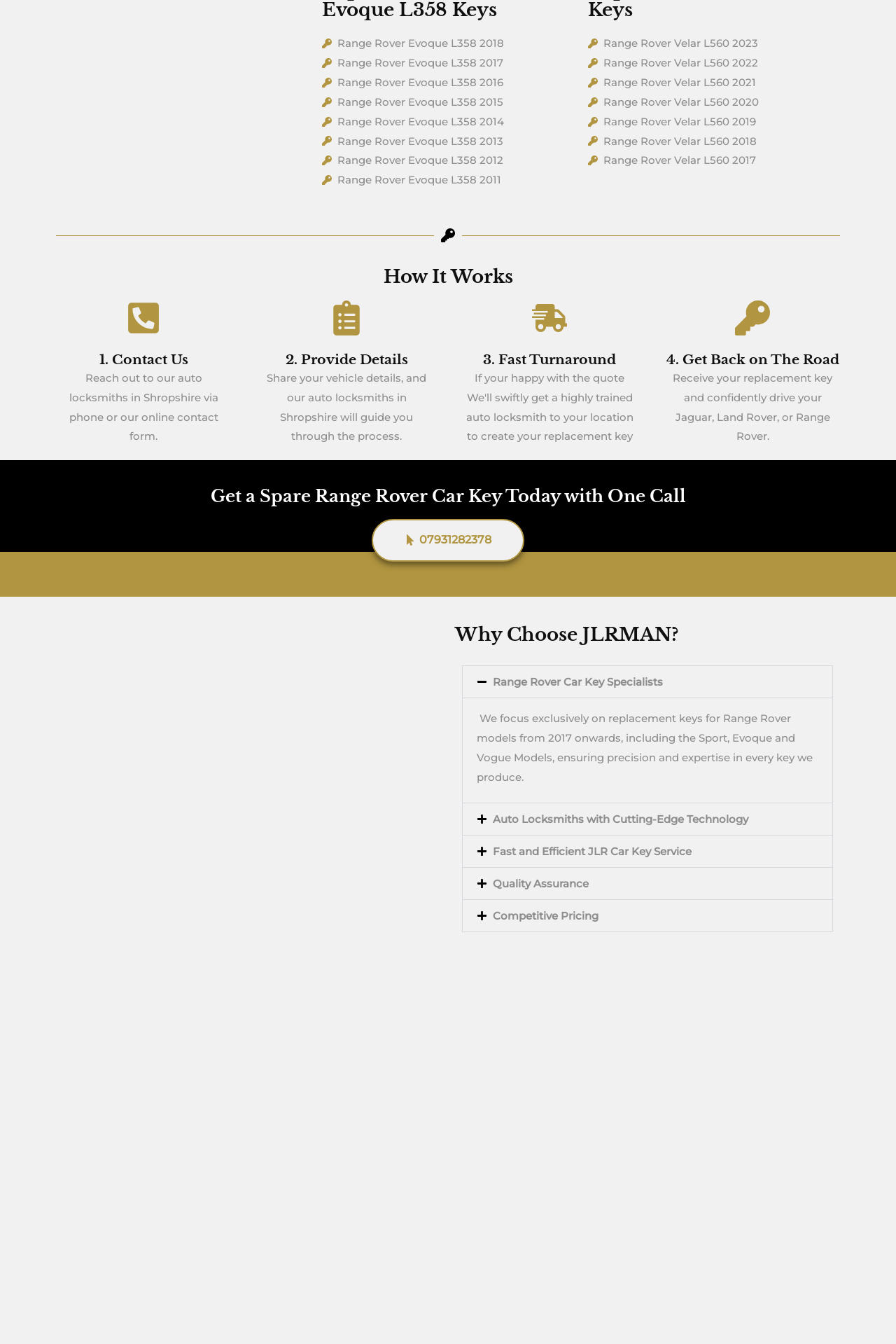How can I contact the auto locksmiths?
Give a detailed explanation using the information visible in the image.

According to the webpage, I can contact the auto locksmiths in Shropshire via phone or their online contact form, as mentioned in the 'Contact Us' step of the 'How It Works' section.